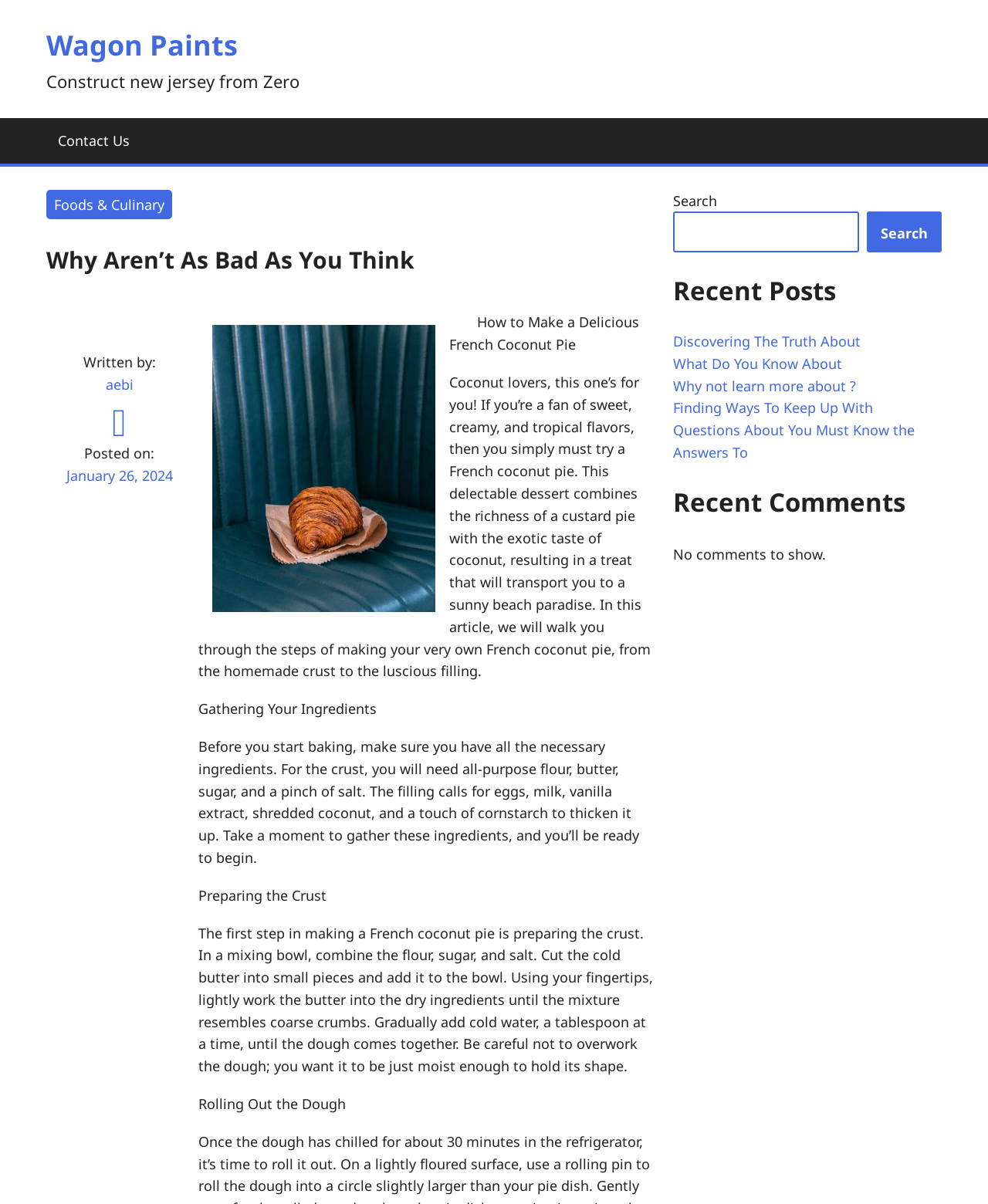Please identify the bounding box coordinates of the region to click in order to complete the task: "Click on the 'Wagon Paints' link". The coordinates must be four float numbers between 0 and 1, specified as [left, top, right, bottom].

[0.047, 0.022, 0.241, 0.053]